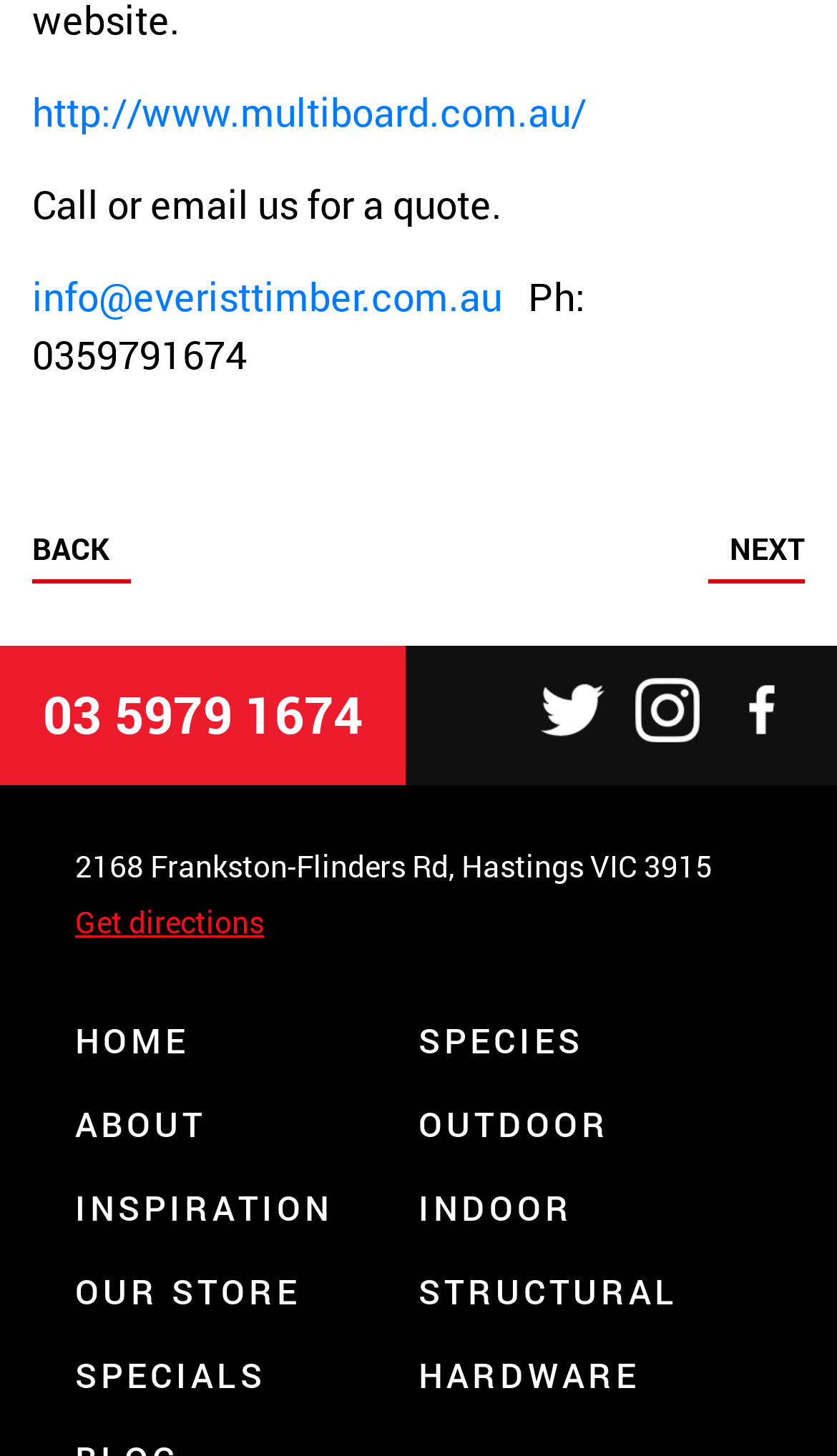Determine the bounding box coordinates (top-left x, top-left y, bottom-right x, bottom-right y) of the UI element described in the following text: info@everisttimber.com.au

[0.038, 0.185, 0.6, 0.221]